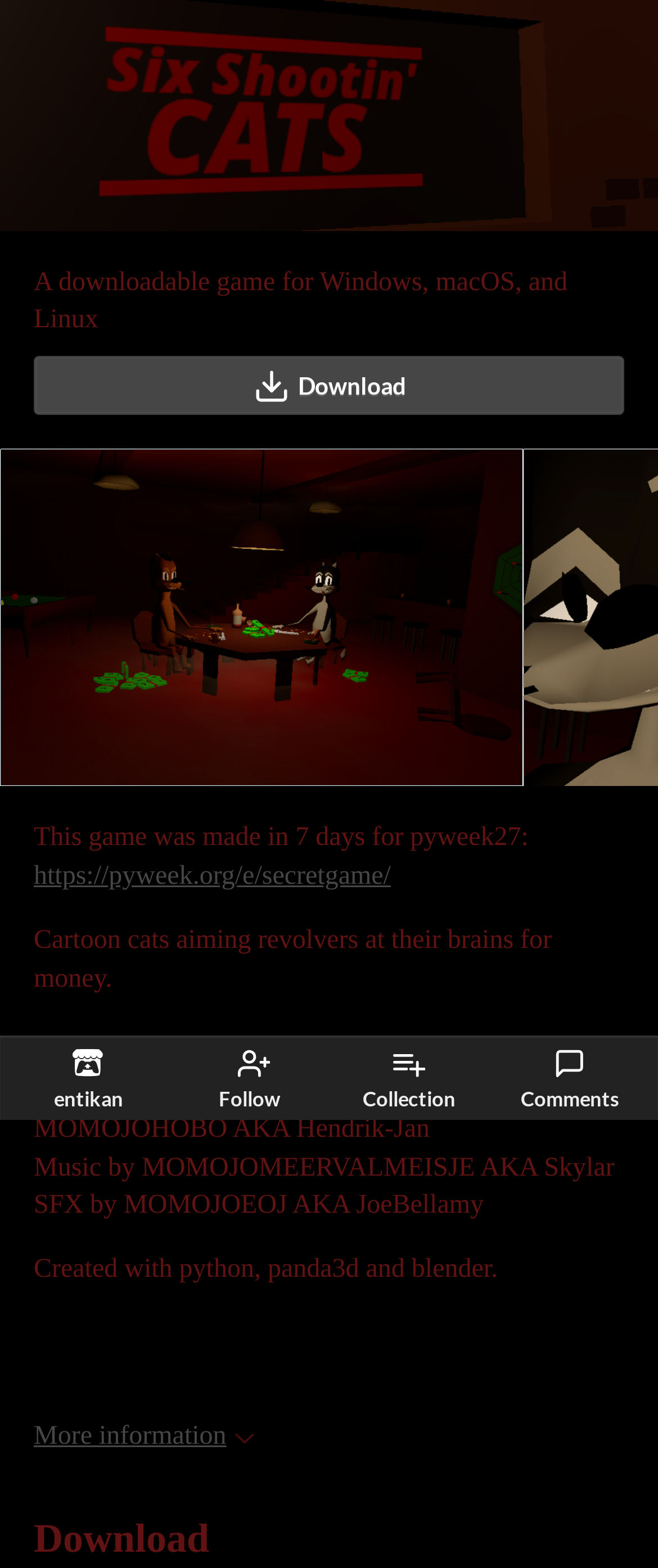Can you give a detailed response to the following question using the information from the image? What was the game made with?

The tools used to create the game can be found in the StaticText element that says 'Created with python, panda3d and blender'.